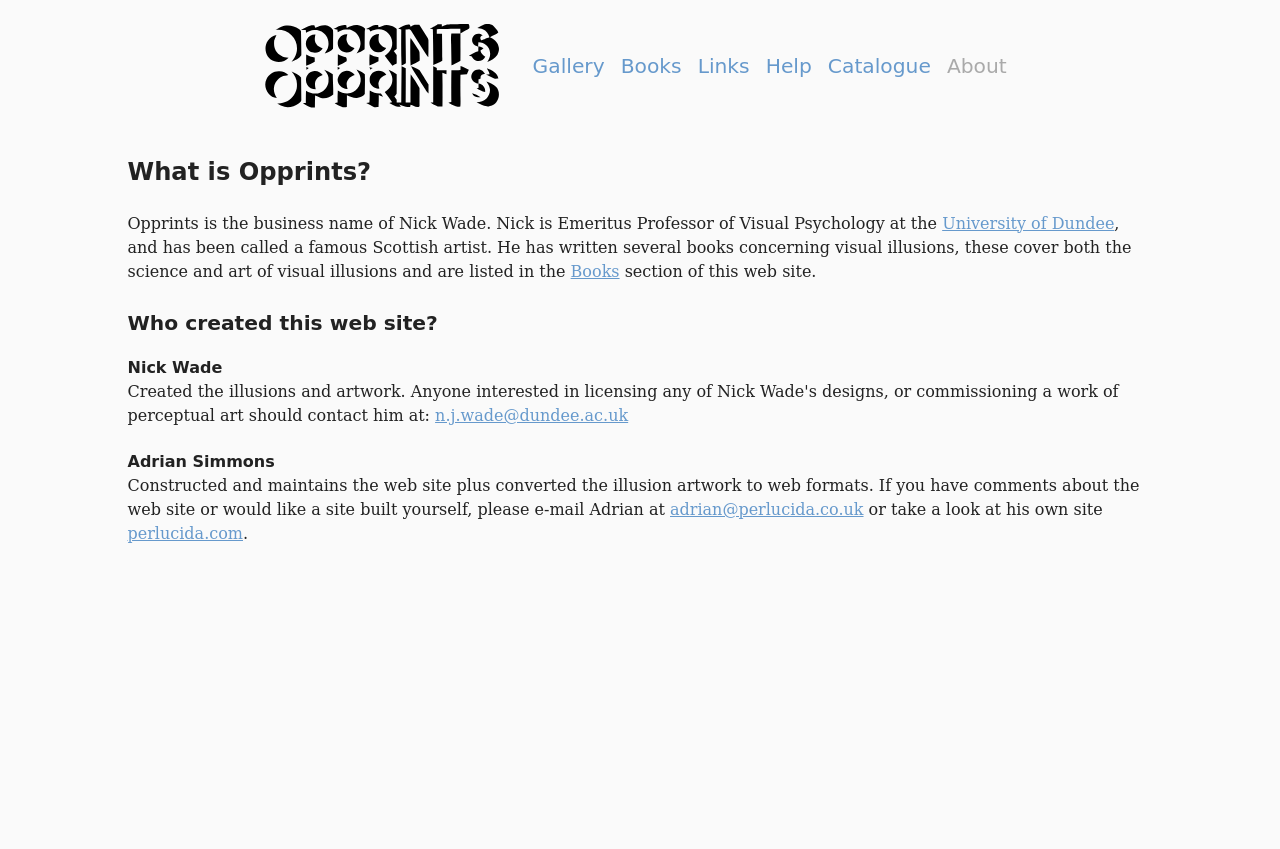Who maintains the website?
Provide a fully detailed and comprehensive answer to the question.

The webpage credits Adrian Simmons with constructing and maintaining the website, and converting the illusion artwork to web formats.